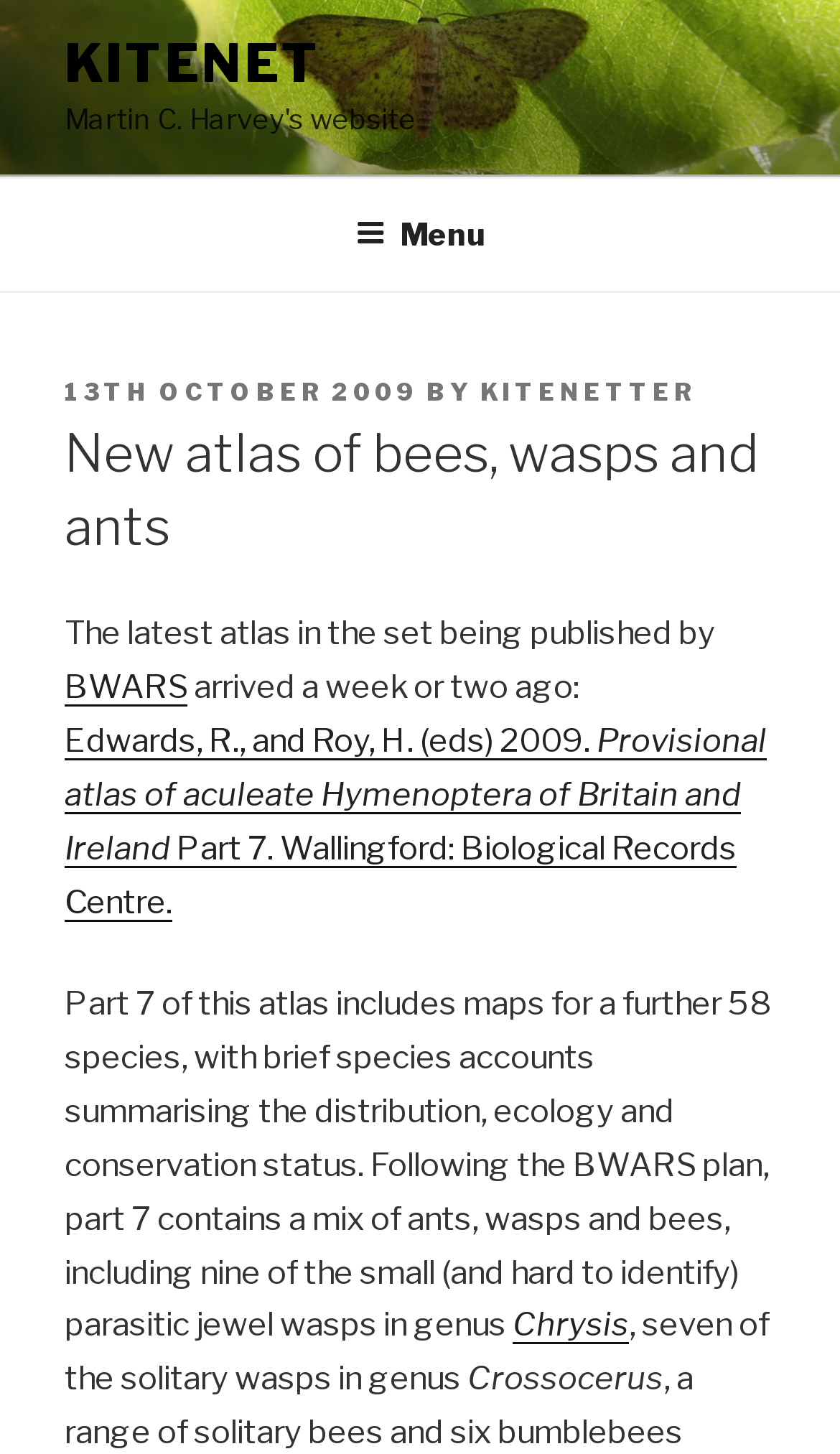Based on the image, provide a detailed response to the question:
What is the part number of the atlas?

I found the part number of the atlas by reading the text of the link 'Edwards, R., and Roy, H. (eds) 2009. Provisional atlas of aculeate Hymenoptera of Britain and Ireland Part 7. Wallingford: Biological Records Centre.' which is located in the main content of the webpage.